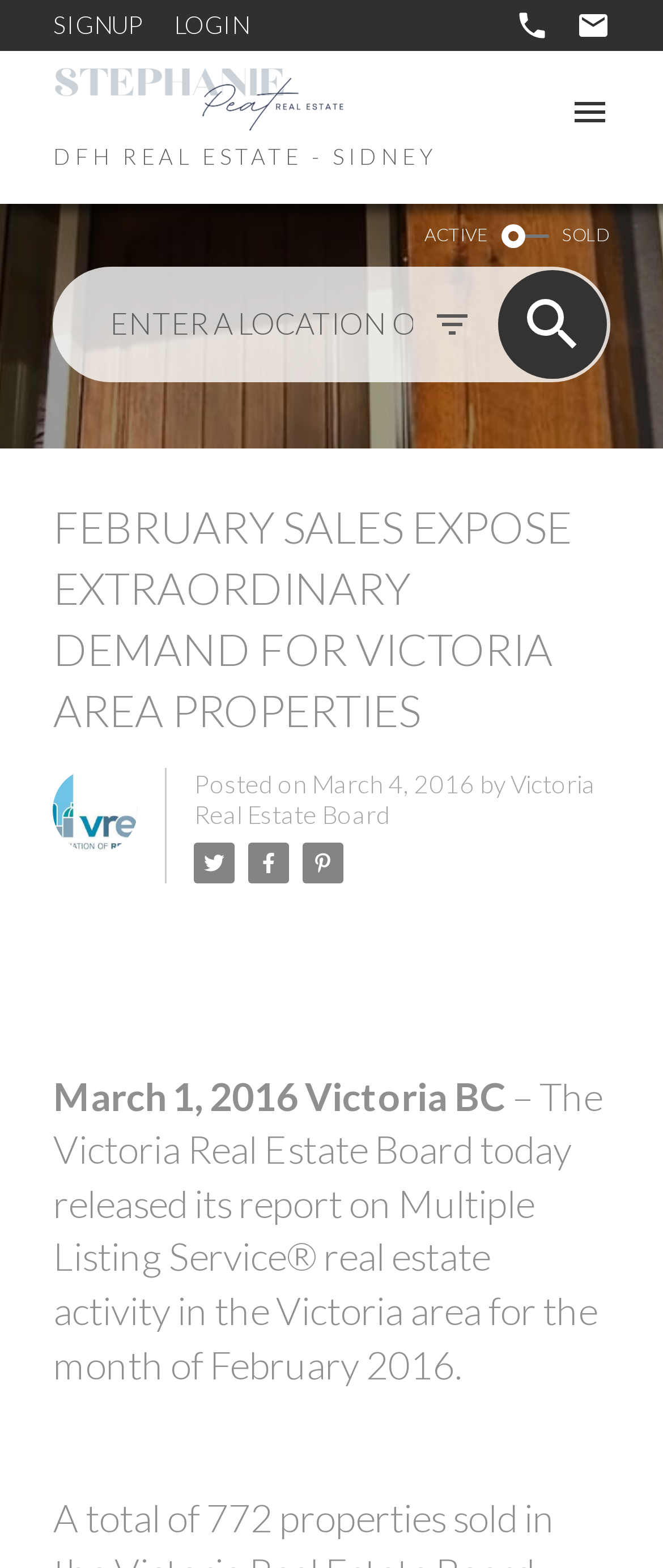Please predict the bounding box coordinates of the element's region where a click is necessary to complete the following instruction: "Enter a location or MLS number". The coordinates should be represented by four float numbers between 0 and 1, i.e., [left, top, right, bottom].

[0.08, 0.17, 0.623, 0.244]